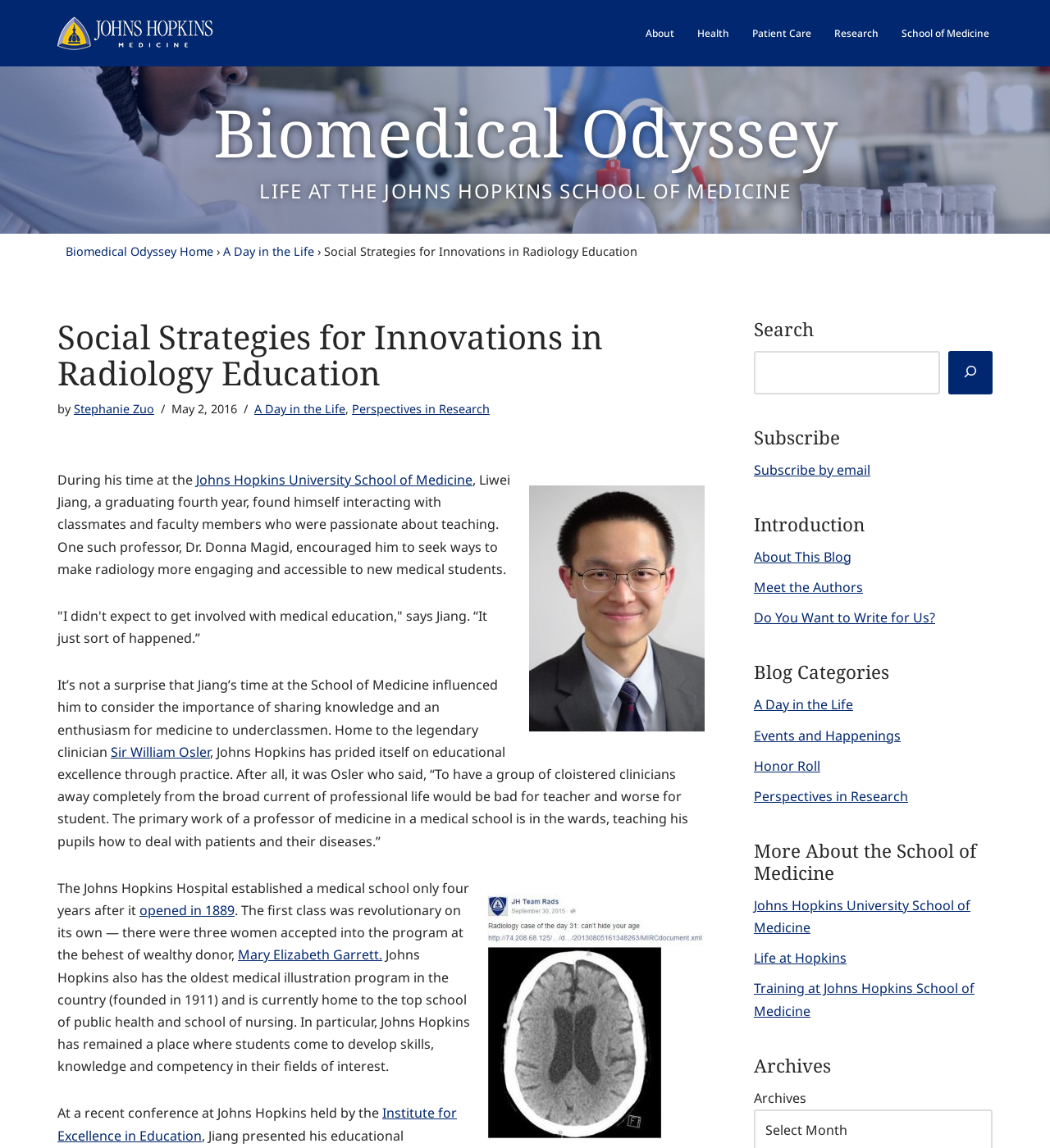Identify the bounding box coordinates for the UI element described as follows: "Research". Ensure the coordinates are four float numbers between 0 and 1, formatted as [left, top, right, bottom].

[0.795, 0.02, 0.837, 0.038]